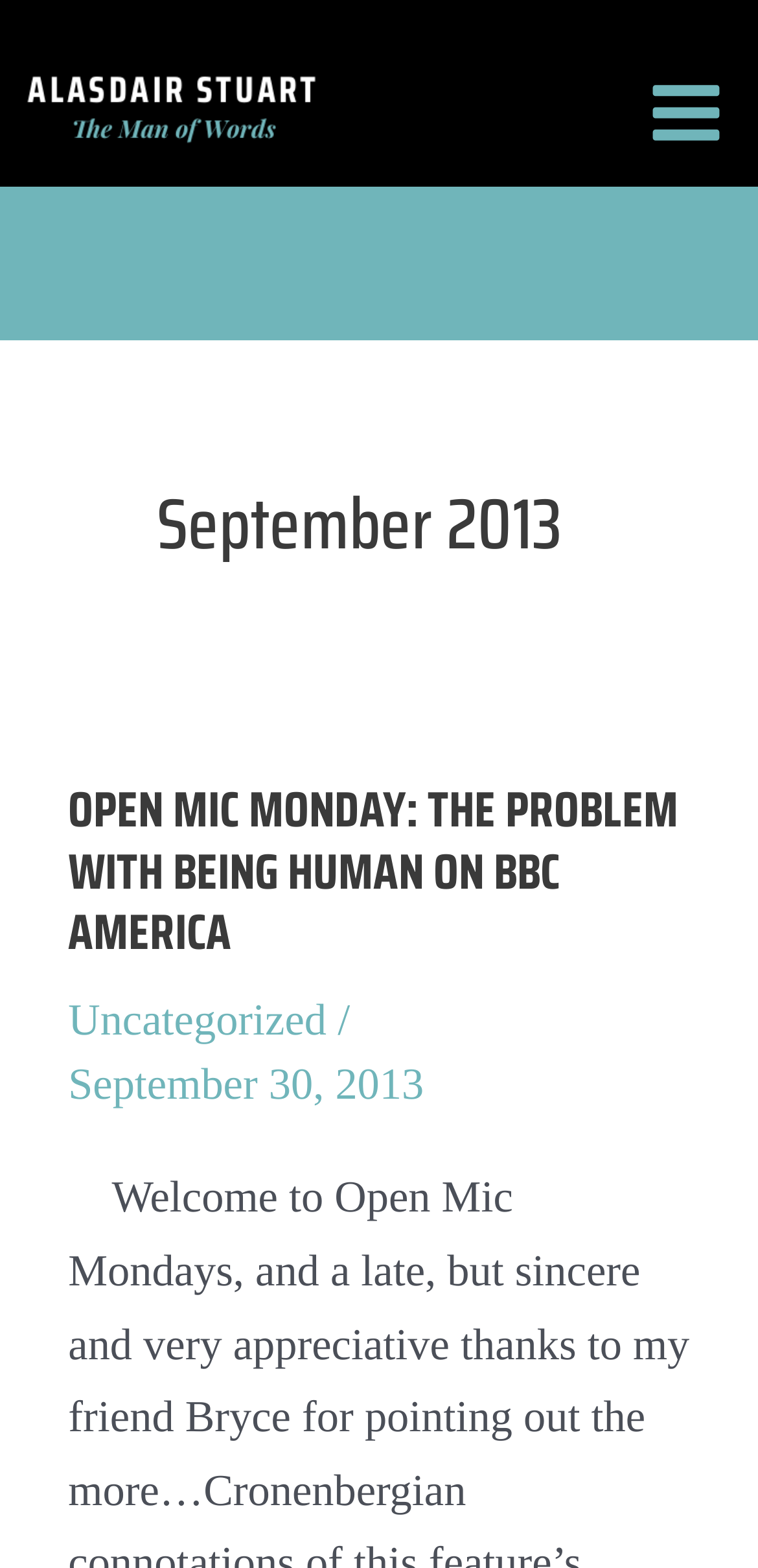Using the information in the image, could you please answer the following question in detail:
When was the post published?

The publication date of the post can be found in the static text element with the text 'September 30, 2013' below the post title, which indicates the date when the post was published.